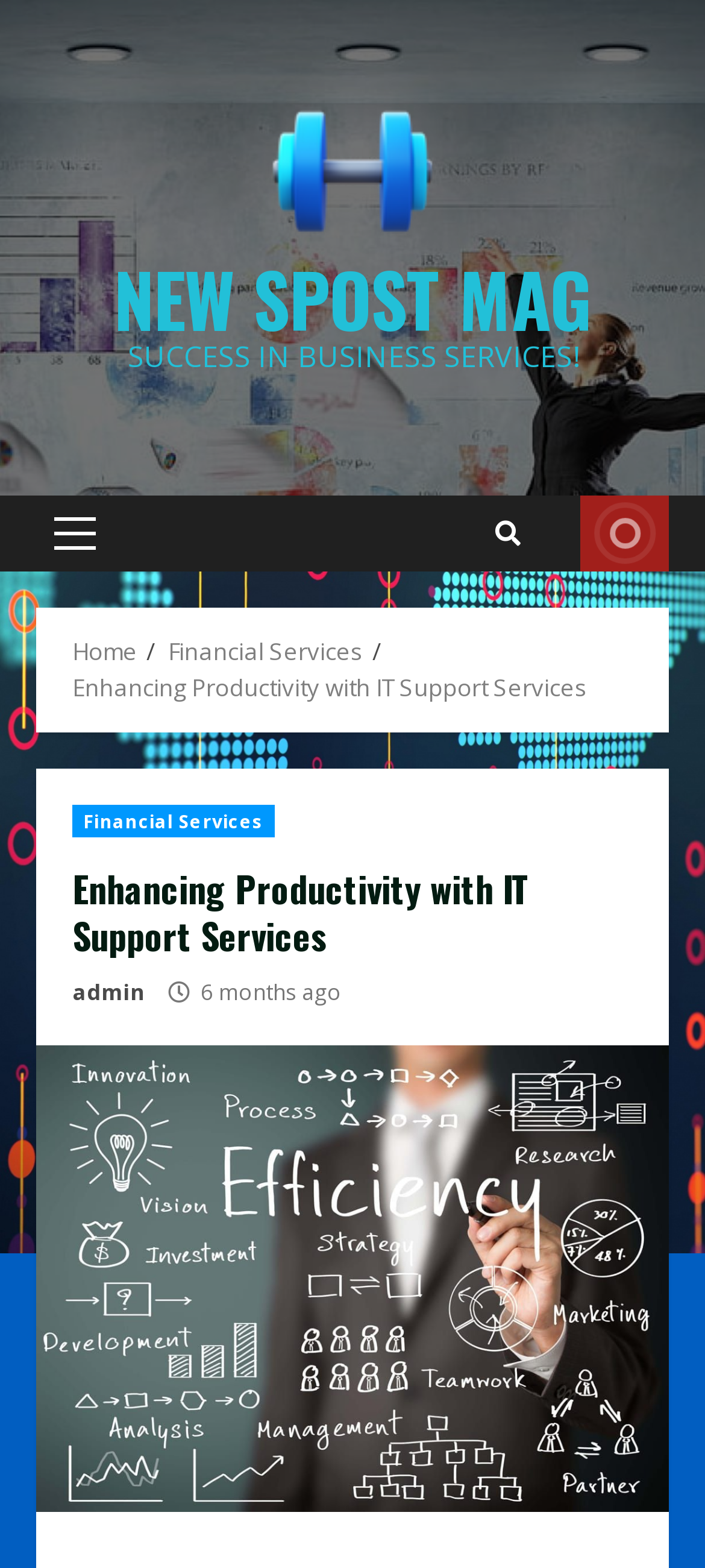For the element described, predict the bounding box coordinates as (top-left x, top-left y, bottom-right x, bottom-right y). All values should be between 0 and 1. Element description: Primary Menu

[0.051, 0.316, 0.162, 0.364]